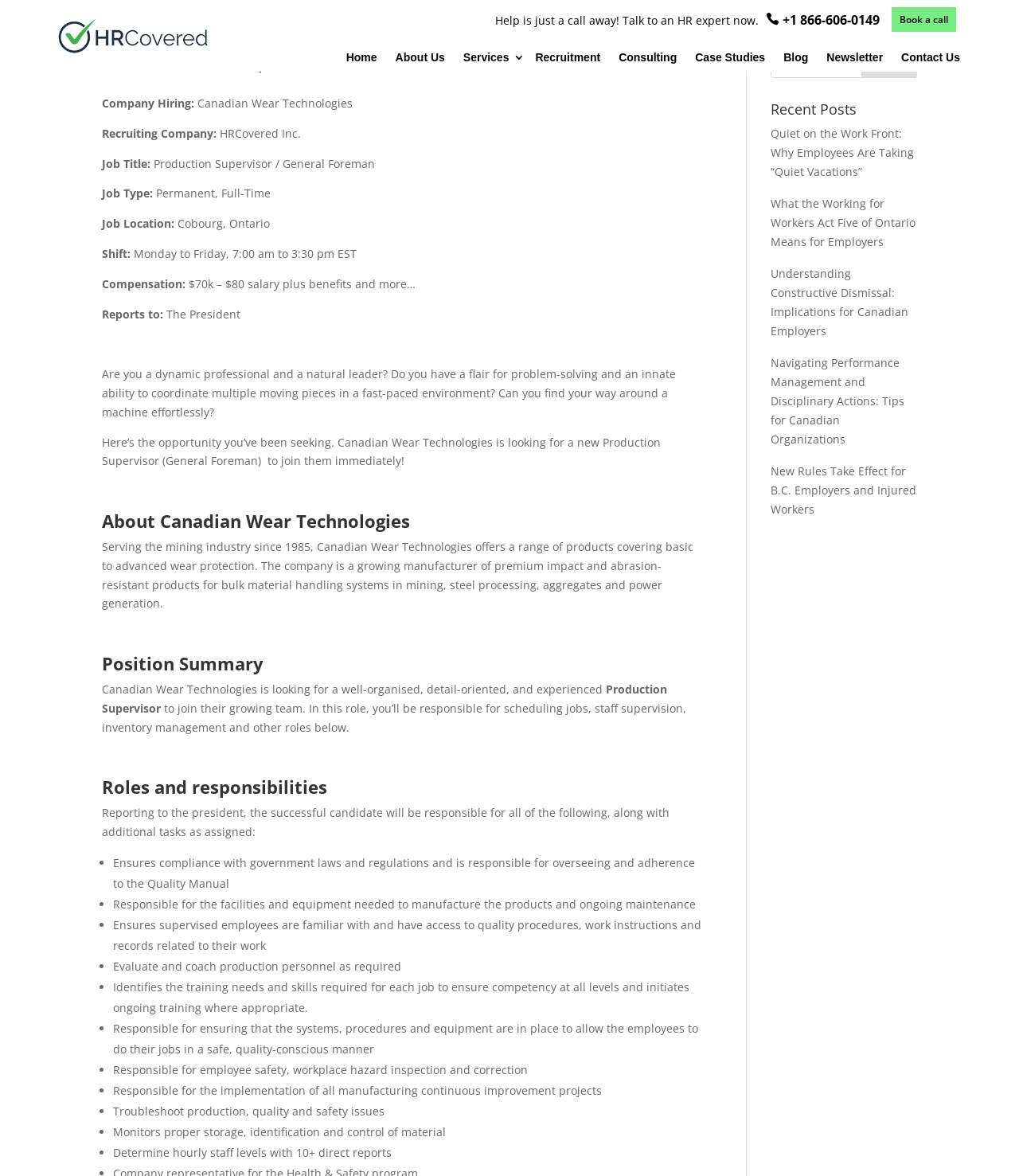Summarize the webpage comprehensively, mentioning all visible components.

This webpage is a job posting for a Production Supervisor/General Foreman position at Canadian Wear Technologies, a company that manufactures premium impact and abrasion-resistant products for bulk material handling systems. The job is located in Cobourg, Ontario, and is a permanent, full-time position with a salary range of $70,000 to $80,000 plus benefits.

At the top of the page, there is a navigation menu with links to the company's home page, about us, services, recruitment, consulting, case studies, blog, and contact us. Below the navigation menu, there is a search bar where users can search for specific keywords.

The job posting itself is divided into several sections, including a brief introduction, company information, position summary, roles and responsibilities, and recent posts. The introduction describes the company's products and services, while the company information section provides more details about the company's history and mission.

The position summary section outlines the key responsibilities of the Production Supervisor/General Foreman role, including scheduling jobs, staff supervision, inventory management, and ensuring compliance with government laws and regulations. The roles and responsibilities section provides a detailed list of tasks and duties associated with the position, including ensuring employee safety, implementing continuous improvement projects, and troubleshooting production issues.

On the right-hand side of the page, there is a section titled "Recent Posts" that lists several articles related to employment and human resources, including topics such as quiet vacations, constructive dismissal, and performance management.

At the top-right corner of the page, there is a "Book a call" link and a phone number (+1 866-606-0149) where users can contact an HR expert for more information. The company's logo, HR Covered, is displayed at the top-left corner of the page.